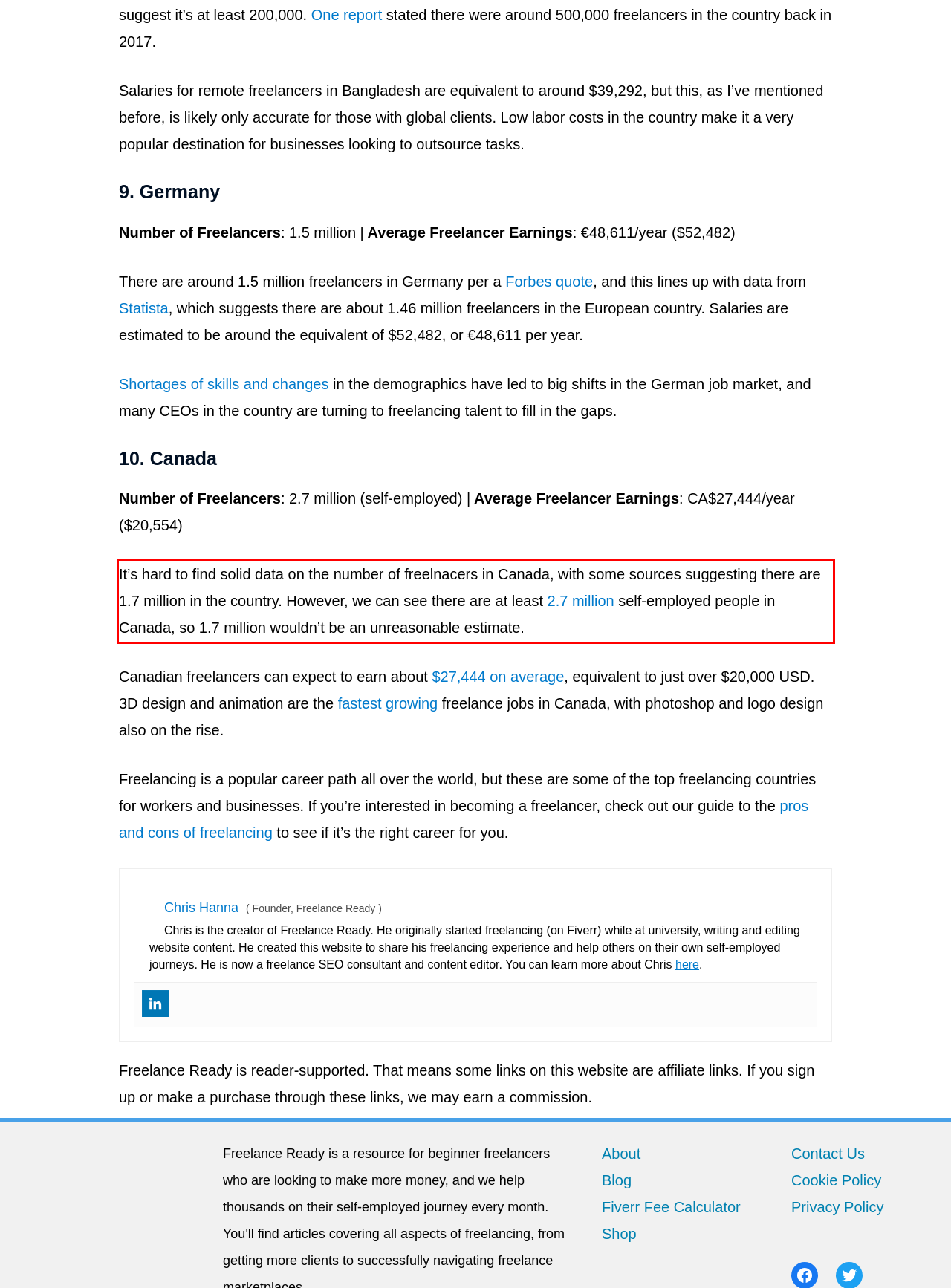Please perform OCR on the text within the red rectangle in the webpage screenshot and return the text content.

It’s hard to find solid data on the number of freelnacers in Canada, with some sources suggesting there are 1.7 million in the country. However, we can see there are at least 2.7 million self-employed people in Canada, so 1.7 million wouldn’t be an unreasonable estimate.